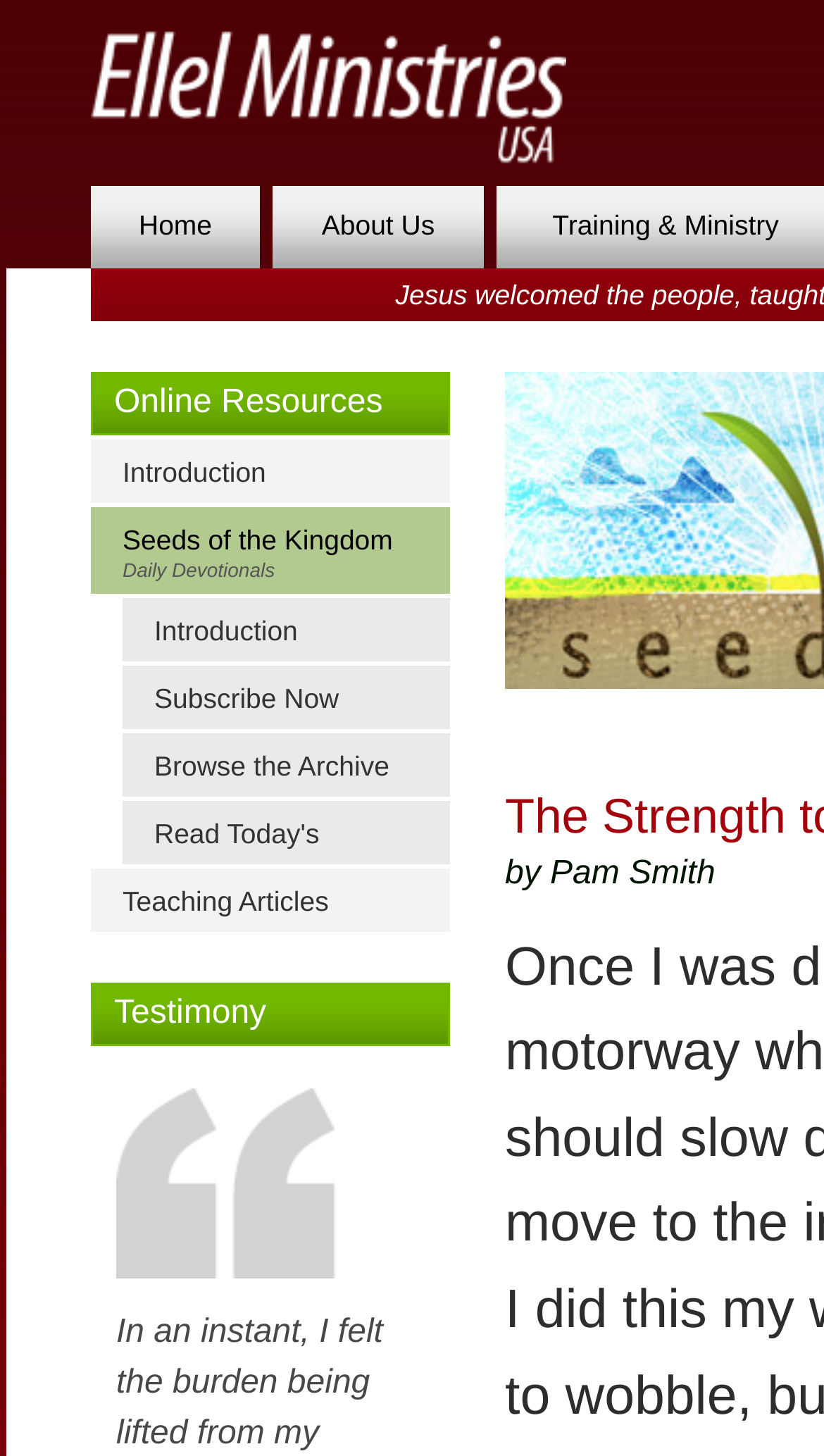Specify the bounding box coordinates of the region I need to click to perform the following instruction: "browse teaching articles". The coordinates must be four float numbers in the range of 0 to 1, i.e., [left, top, right, bottom].

[0.11, 0.597, 0.546, 0.641]